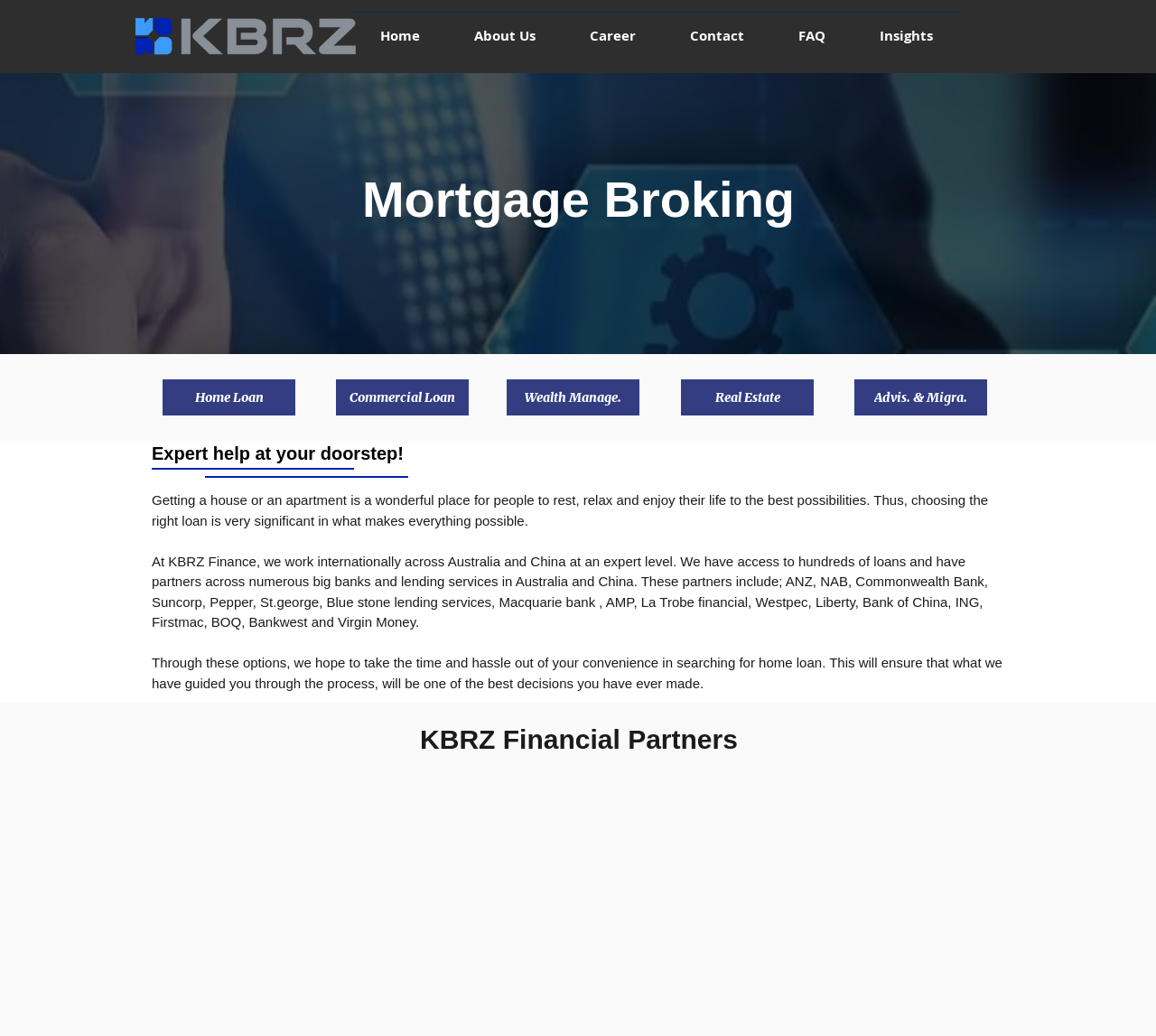Please find and report the bounding box coordinates of the element to click in order to perform the following action: "Enter your name in the 'Name' textbox". The coordinates should be expressed as four float numbers between 0 and 1, in the format [left, top, right, bottom].

None